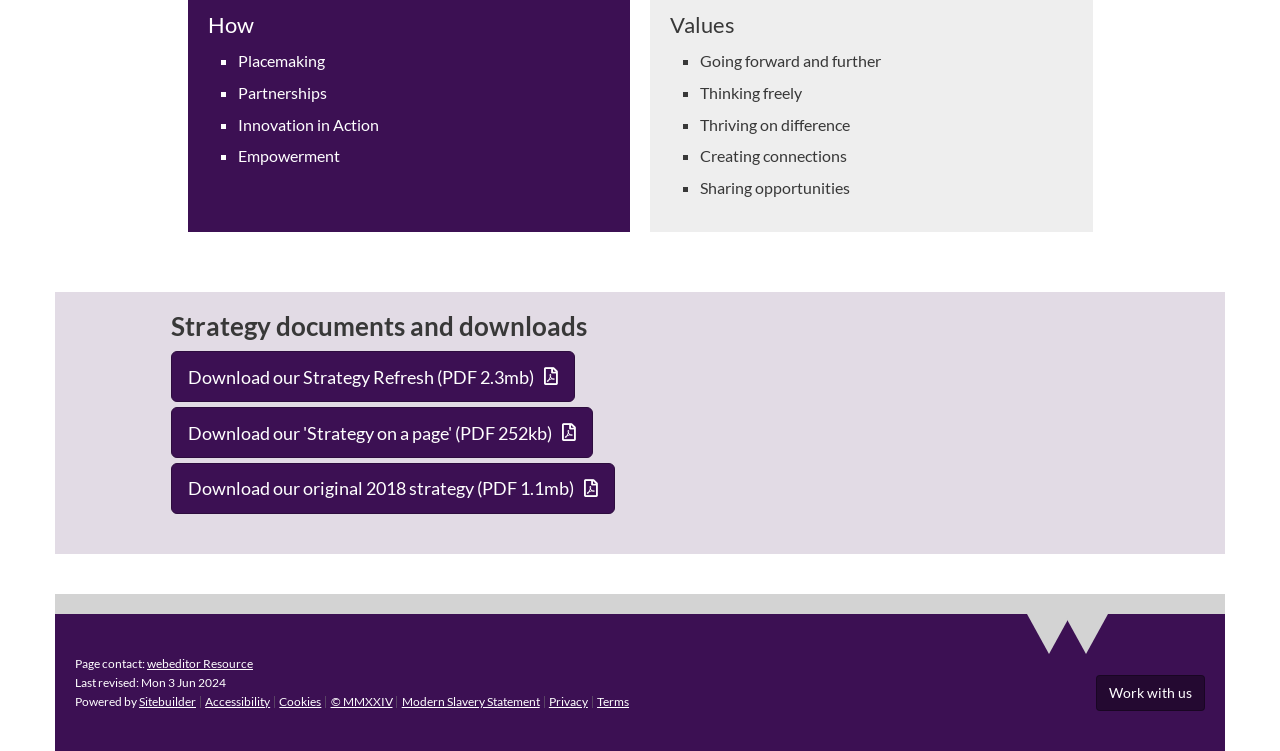Determine the bounding box coordinates of the region to click in order to accomplish the following instruction: "Download our original 2018 strategy". Provide the coordinates as four float numbers between 0 and 1, specifically [left, top, right, bottom].

[0.133, 0.617, 0.48, 0.684]